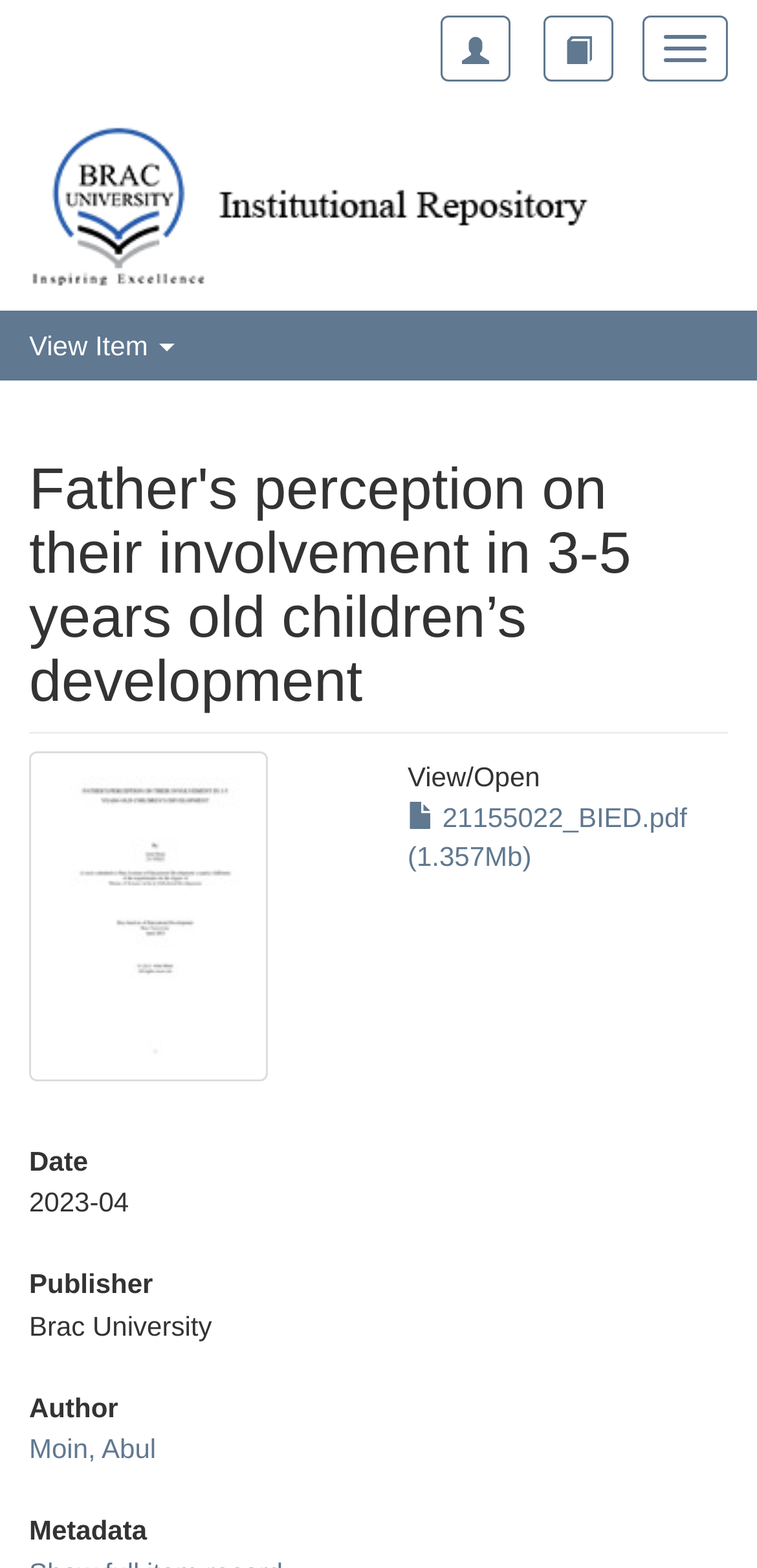Please provide a brief answer to the question using only one word or phrase: 
Who is the author of the document?

Moin, Abul